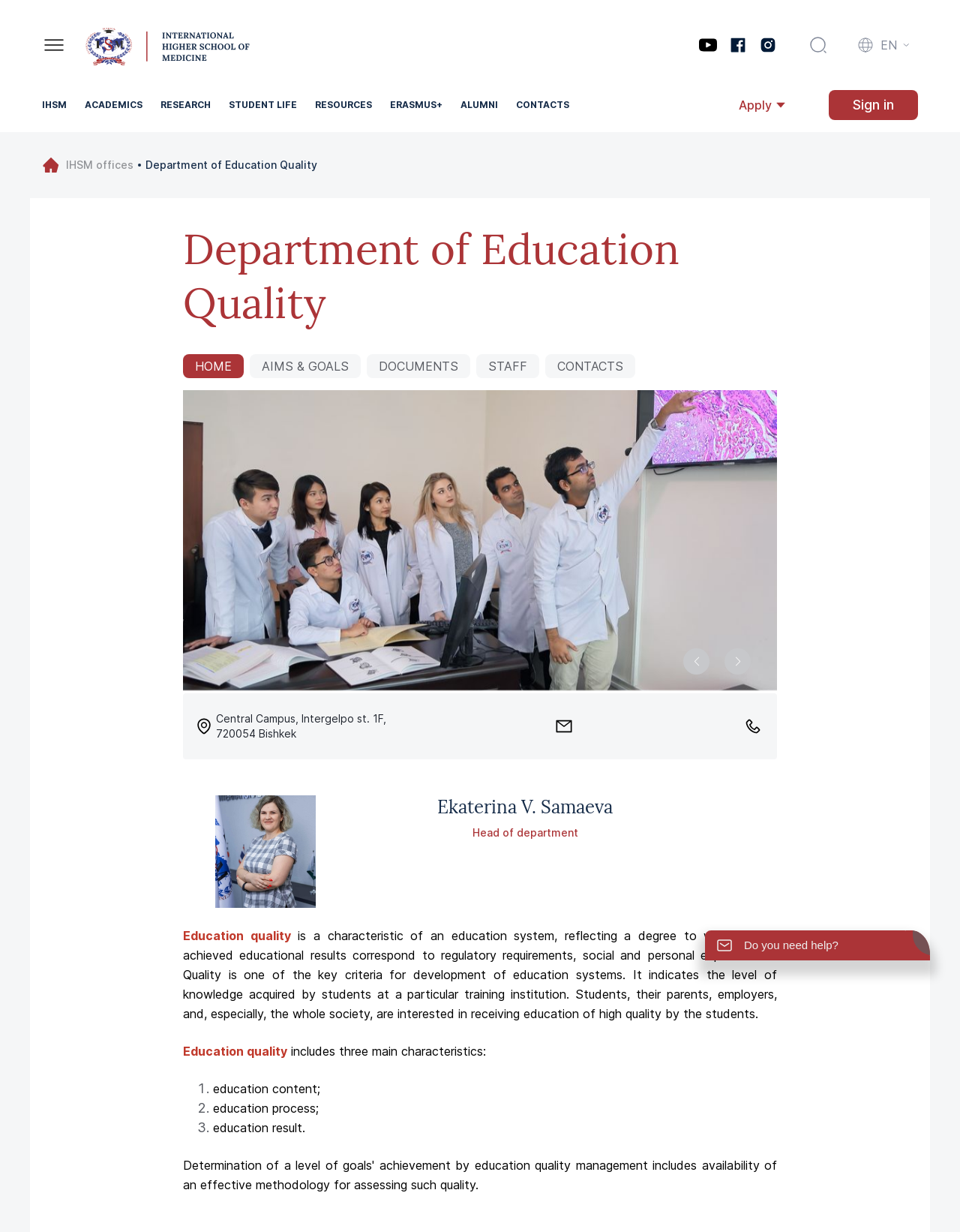What are the three main characteristics of education quality?
Please respond to the question thoroughly and include all relevant details.

I found the answer by looking at the text elements with y-coordinates between 0.847 and 0.922. The text describes the three main characteristics of education quality, which are listed as 'education content;', 'education process;', and 'education result.'.